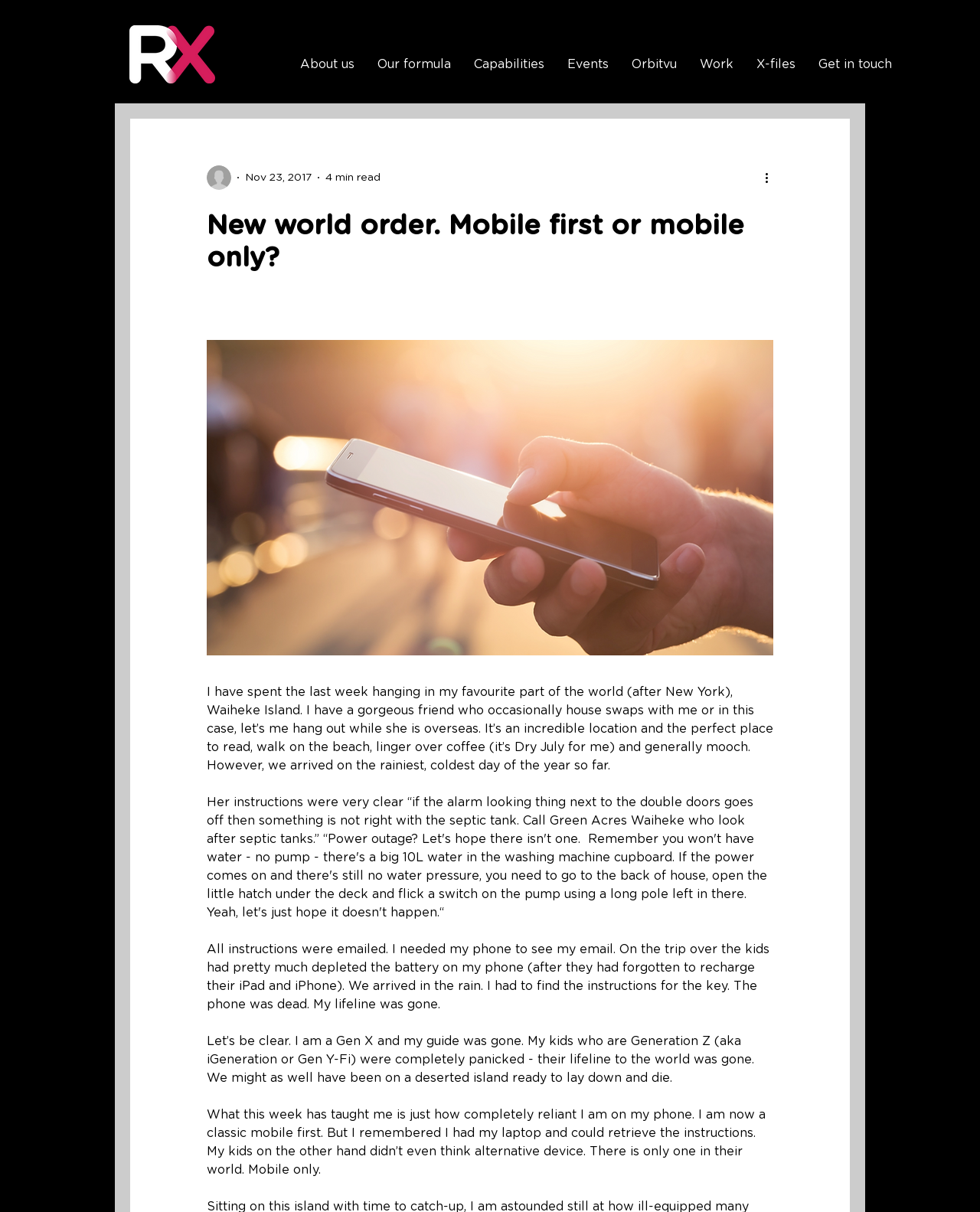Answer in one word or a short phrase: 
What is the author's current location?

Waiheke Island